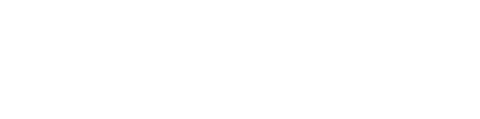What is the purpose of the icon?
Look at the screenshot and provide an in-depth answer.

The icon plays a crucial role in visually appealing to users interested in eCommerce solutions for grocery businesses, which implies that its purpose is to attract users and promote the grocery theme.